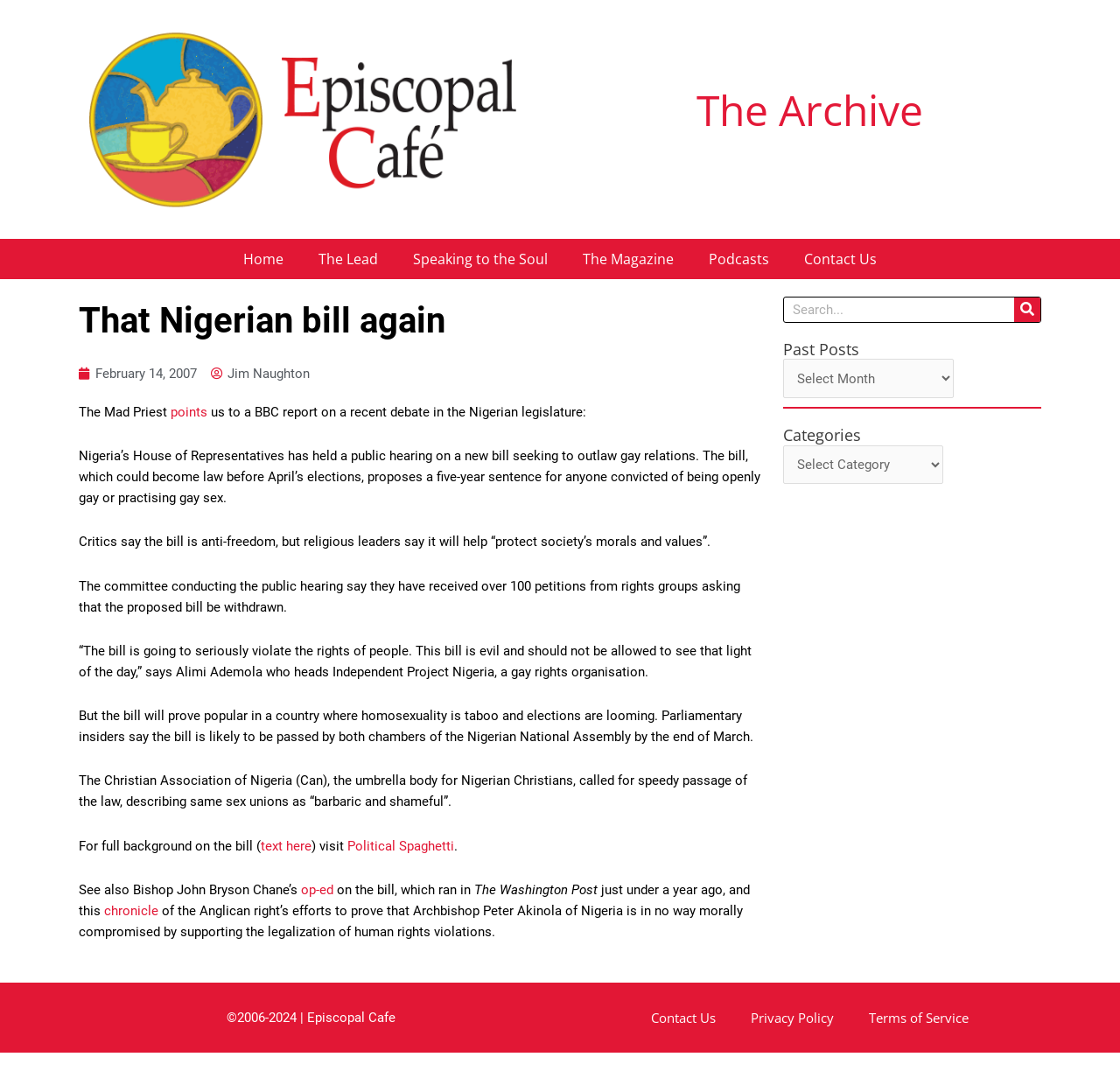Identify the headline of the webpage and generate its text content.

That Nigerian bill again